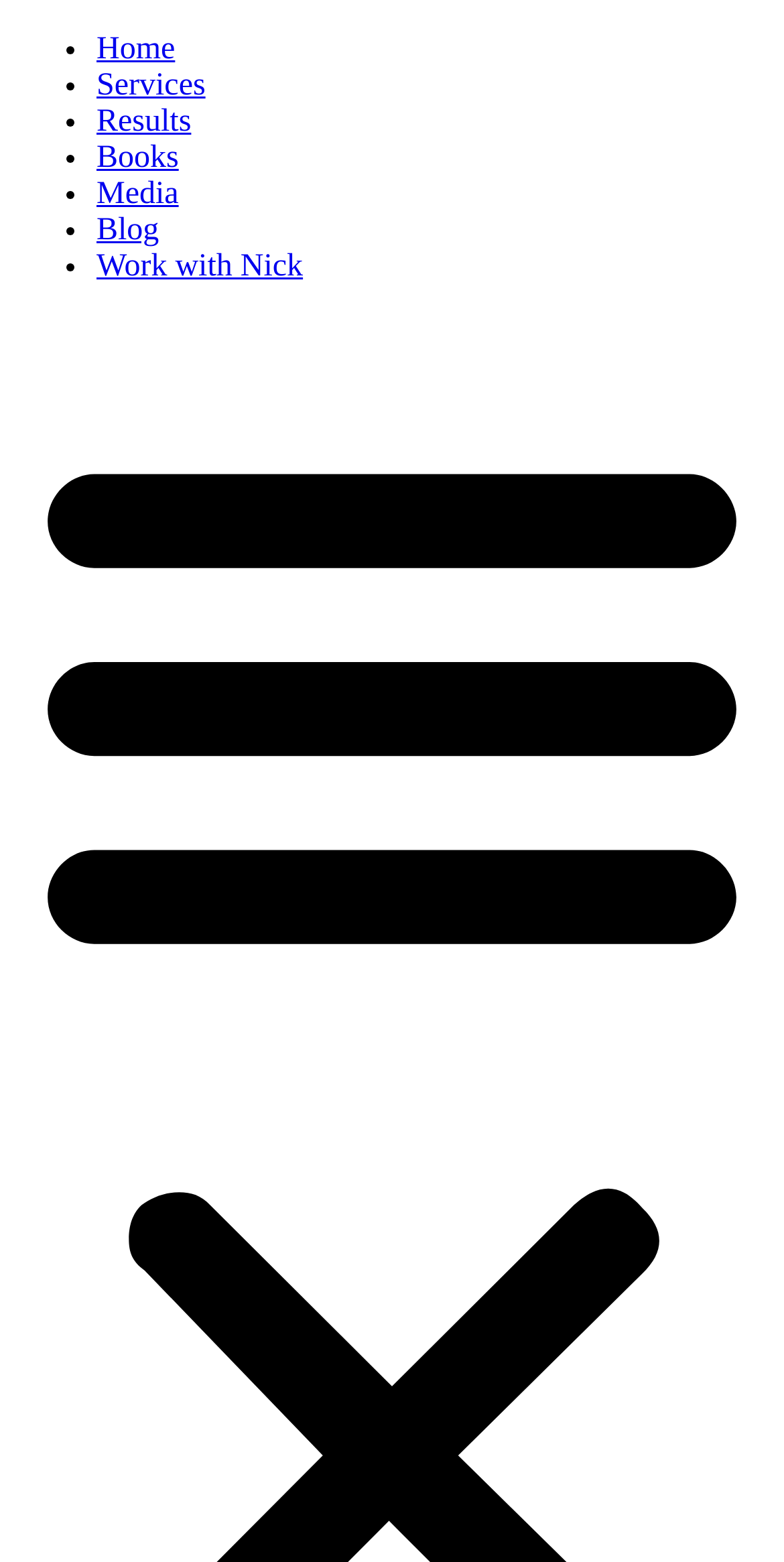Locate the bounding box coordinates of the UI element described by: "Results". Provide the coordinates as four float numbers between 0 and 1, formatted as [left, top, right, bottom].

[0.123, 0.067, 0.244, 0.089]